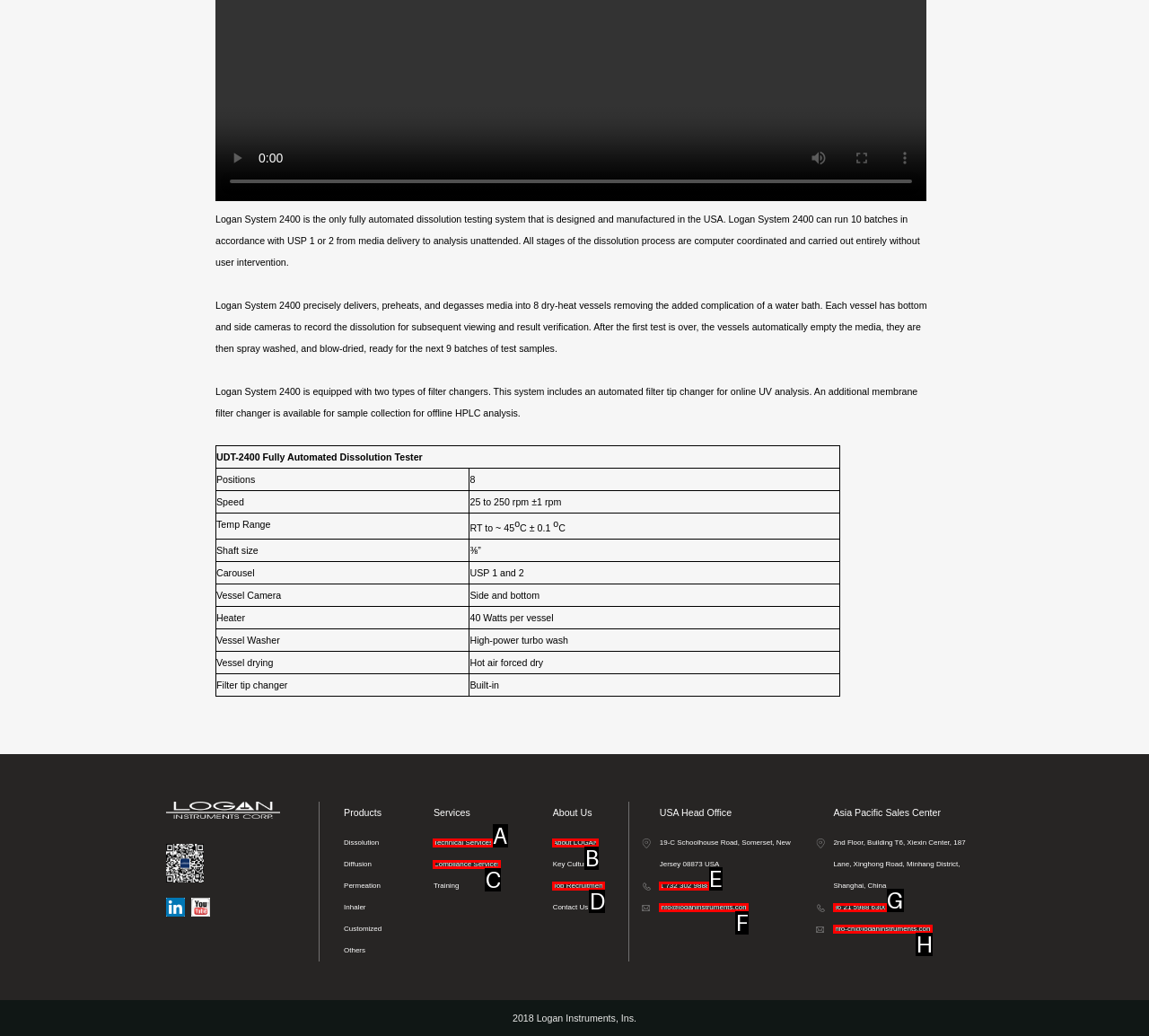Given the description: Technical Services, choose the HTML element that matches it. Indicate your answer with the letter of the option.

A